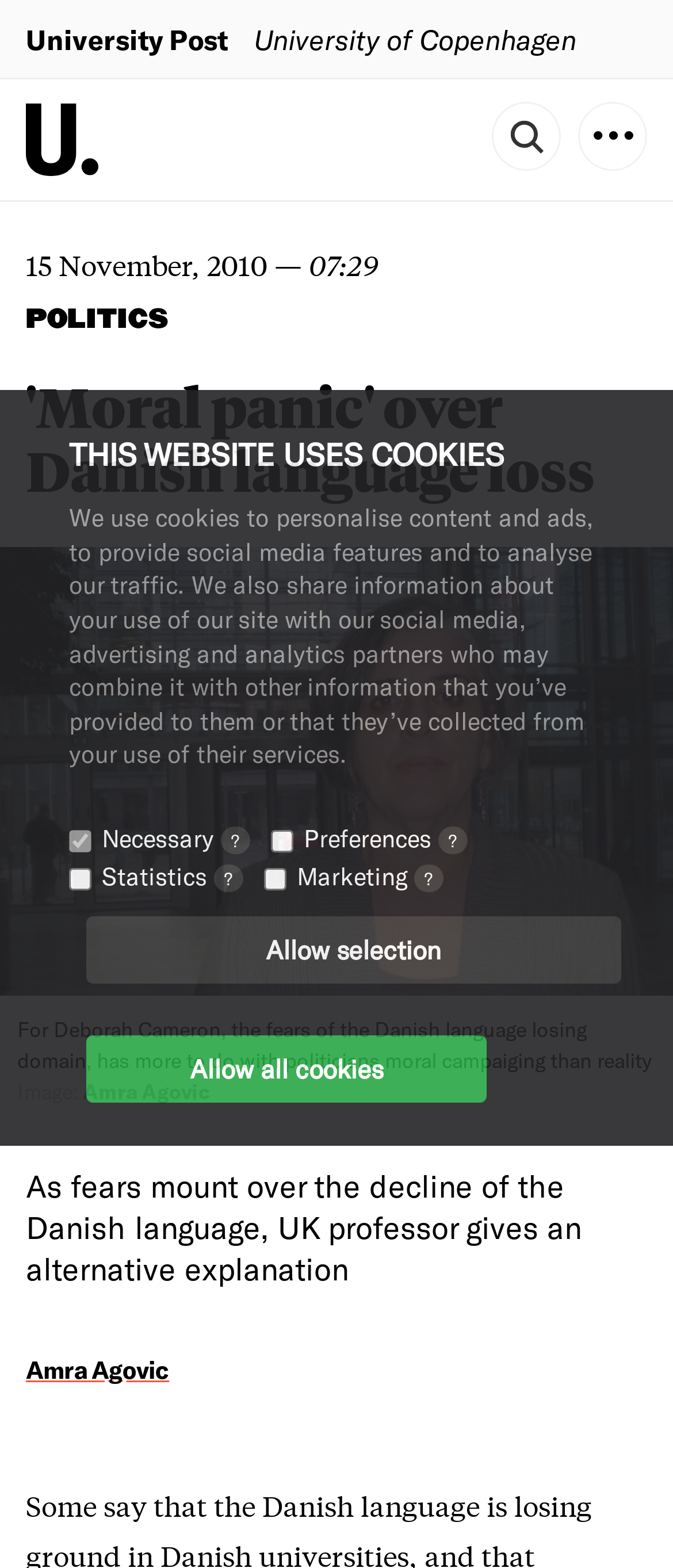Pinpoint the bounding box coordinates of the element that must be clicked to accomplish the following instruction: "View the author's profile by clicking the 'Amra Agovic' link". The coordinates should be in the format of four float numbers between 0 and 1, i.e., [left, top, right, bottom].

[0.038, 0.863, 0.251, 0.882]